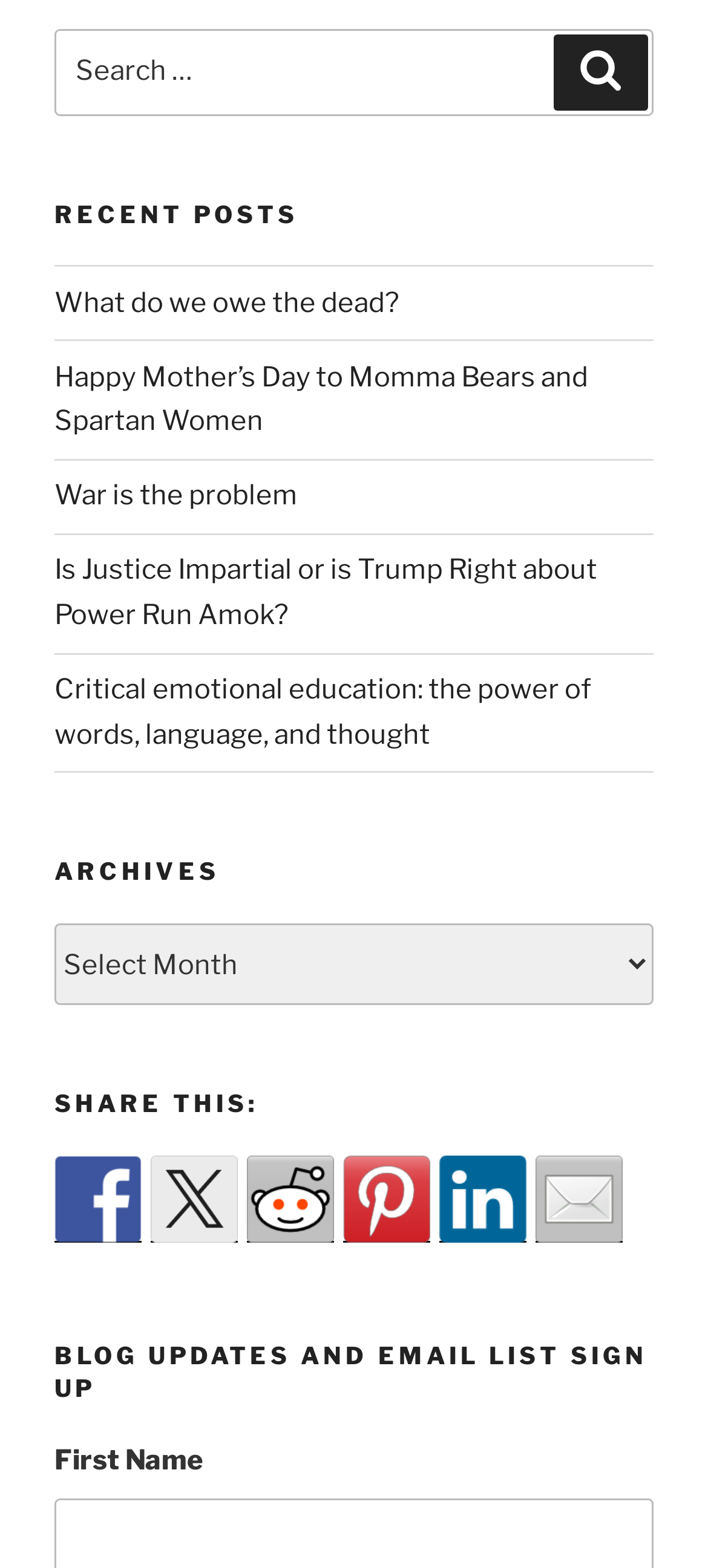Indicate the bounding box coordinates of the element that must be clicked to execute the instruction: "Select an archive". The coordinates should be given as four float numbers between 0 and 1, i.e., [left, top, right, bottom].

[0.077, 0.589, 0.923, 0.641]